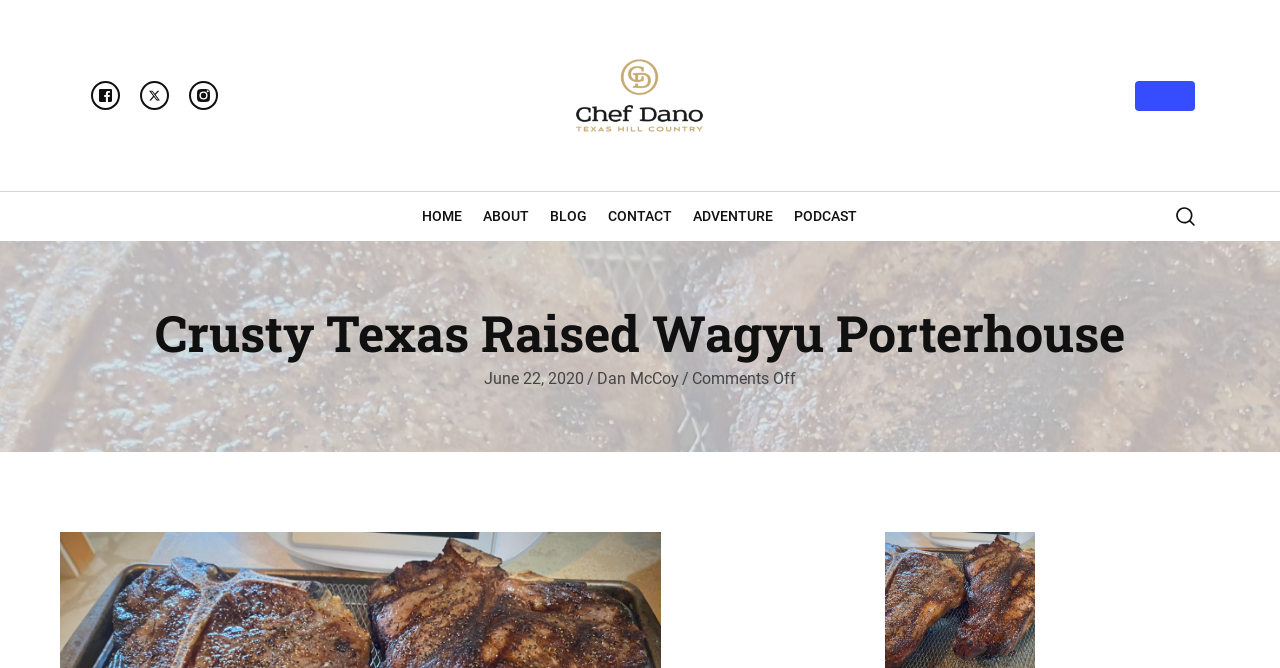How many navigation links are in the menu?
Please answer the question with a single word or phrase, referencing the image.

6